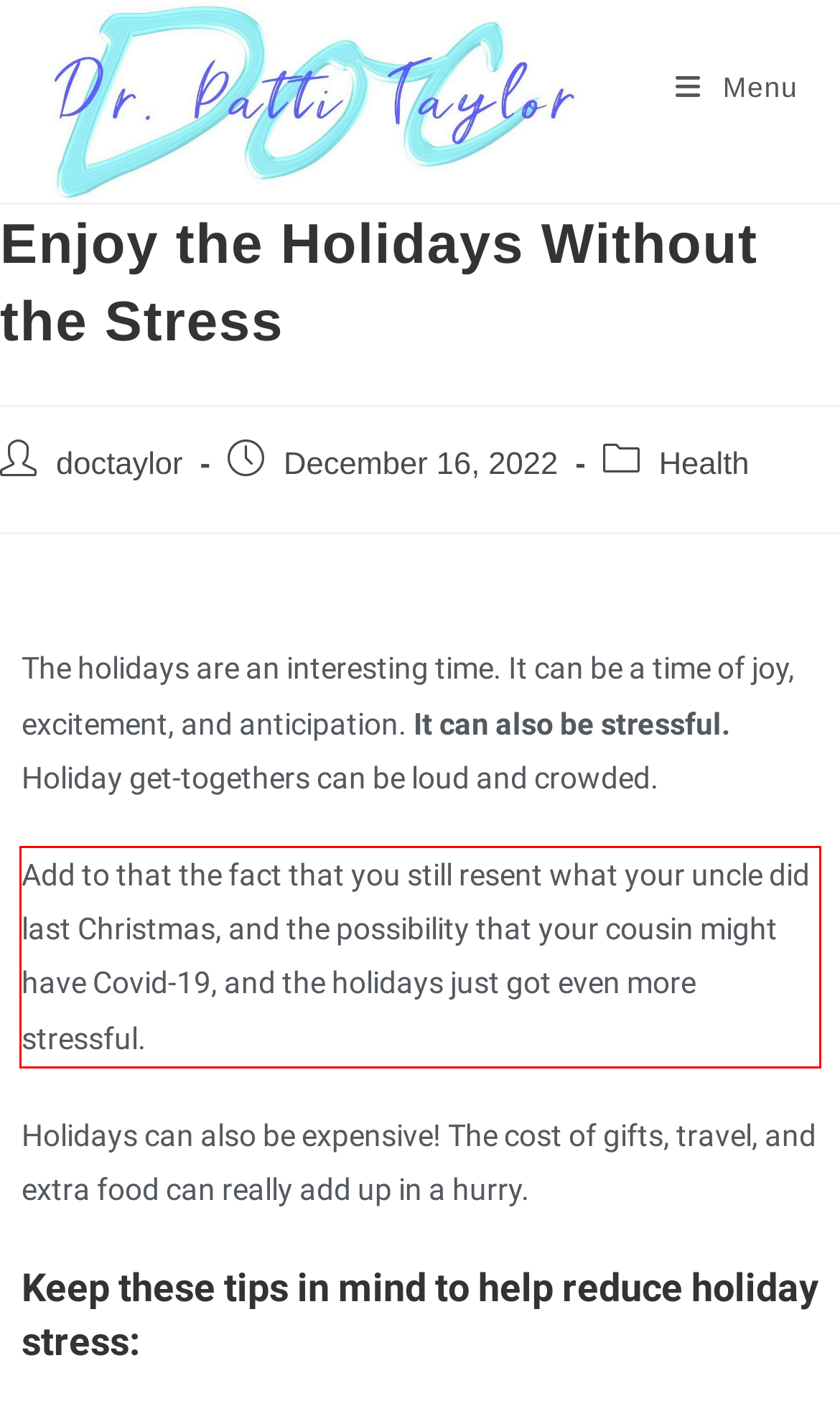Given a webpage screenshot with a red bounding box, perform OCR to read and deliver the text enclosed by the red bounding box.

Add to that the fact that you still resent what your uncle did last Christmas, and the possibility that your cousin might have Covid-19, and the holidays just got even more stressful.